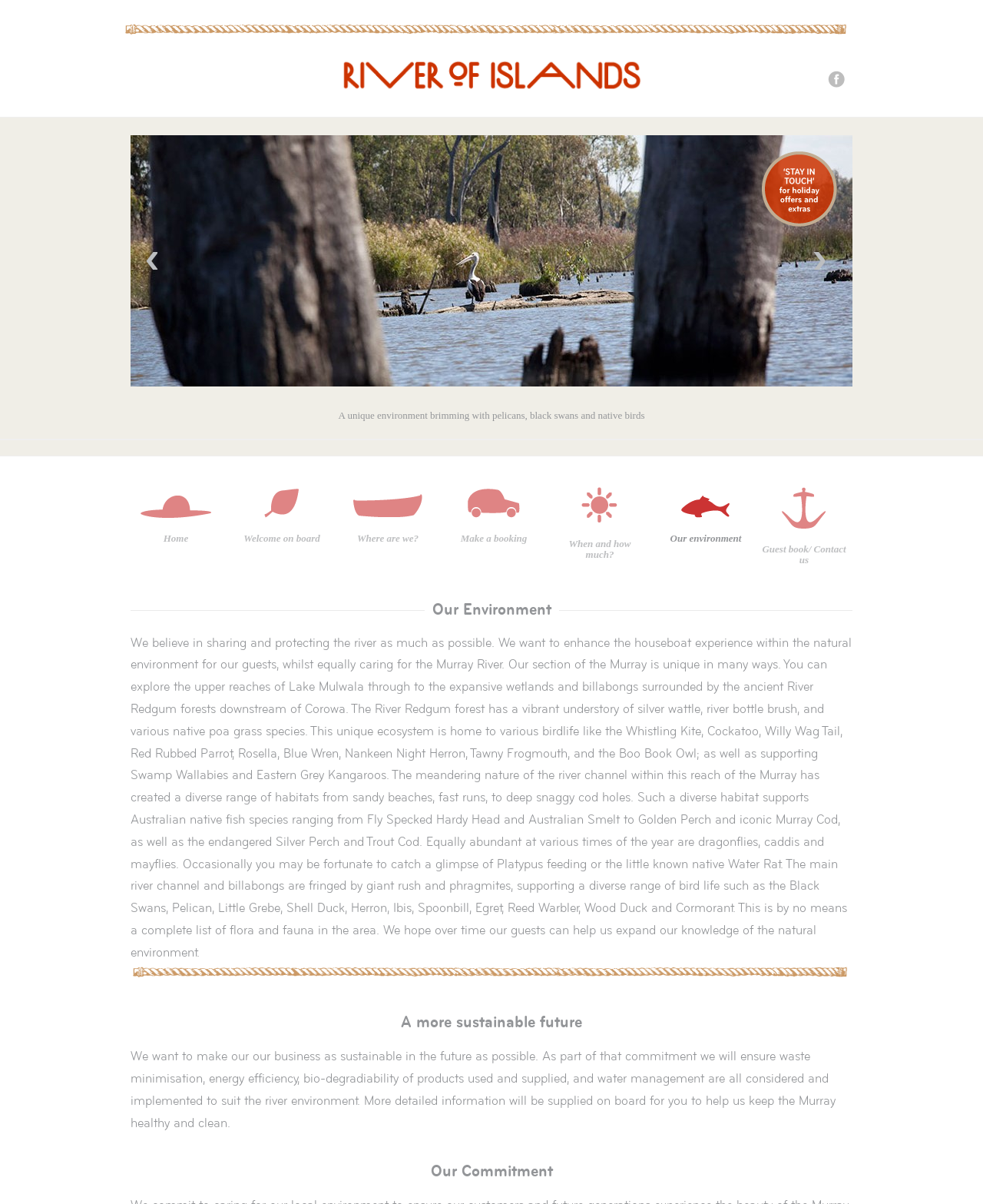Consider the image and give a detailed and elaborate answer to the question: 
What is the unique environment of River of Islands?

Based on the static text on the webpage, it is mentioned that the River of Islands has a unique environment brimming with pelicans, black swans, and native birds. This suggests that the river is home to a diverse range of birdlife.